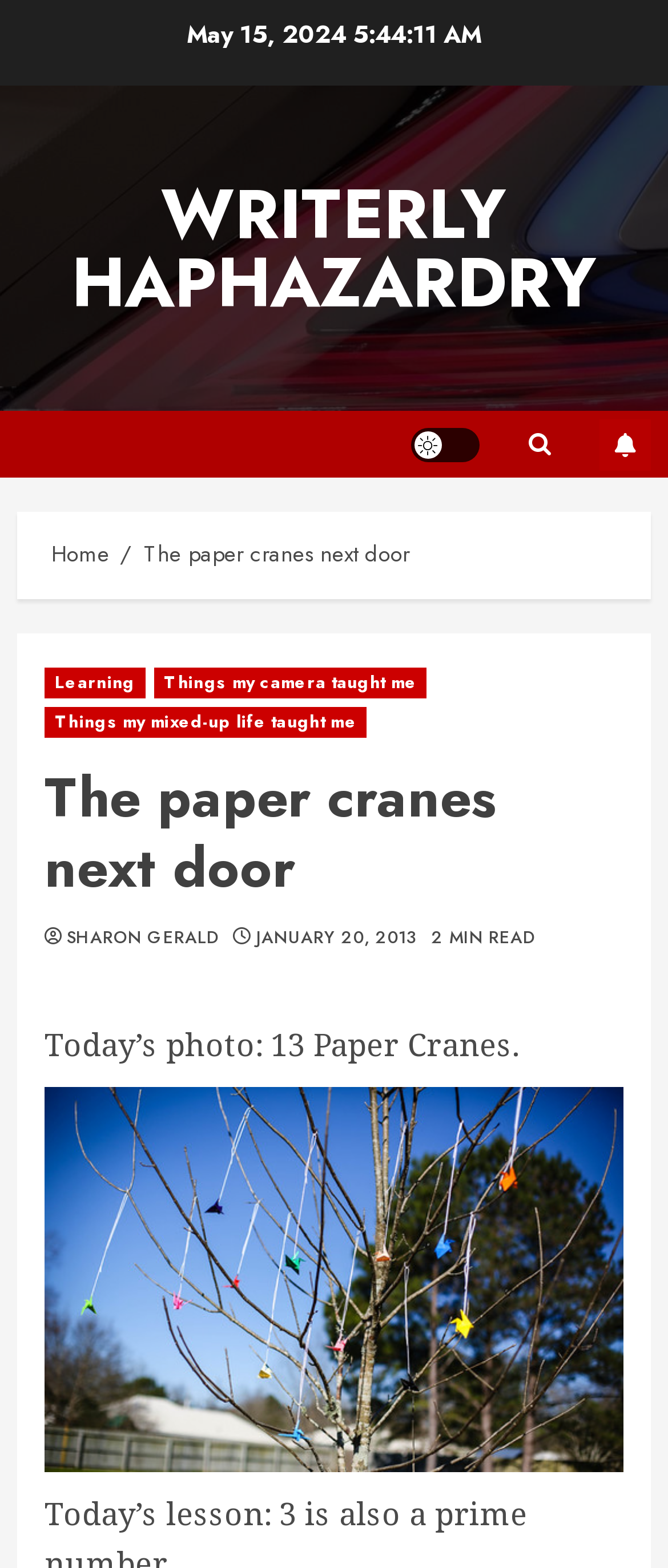How many links are in the breadcrumbs navigation?
Answer the question with a thorough and detailed explanation.

I looked at the breadcrumbs navigation section and found two links: 'Home' and 'The paper cranes next door'.